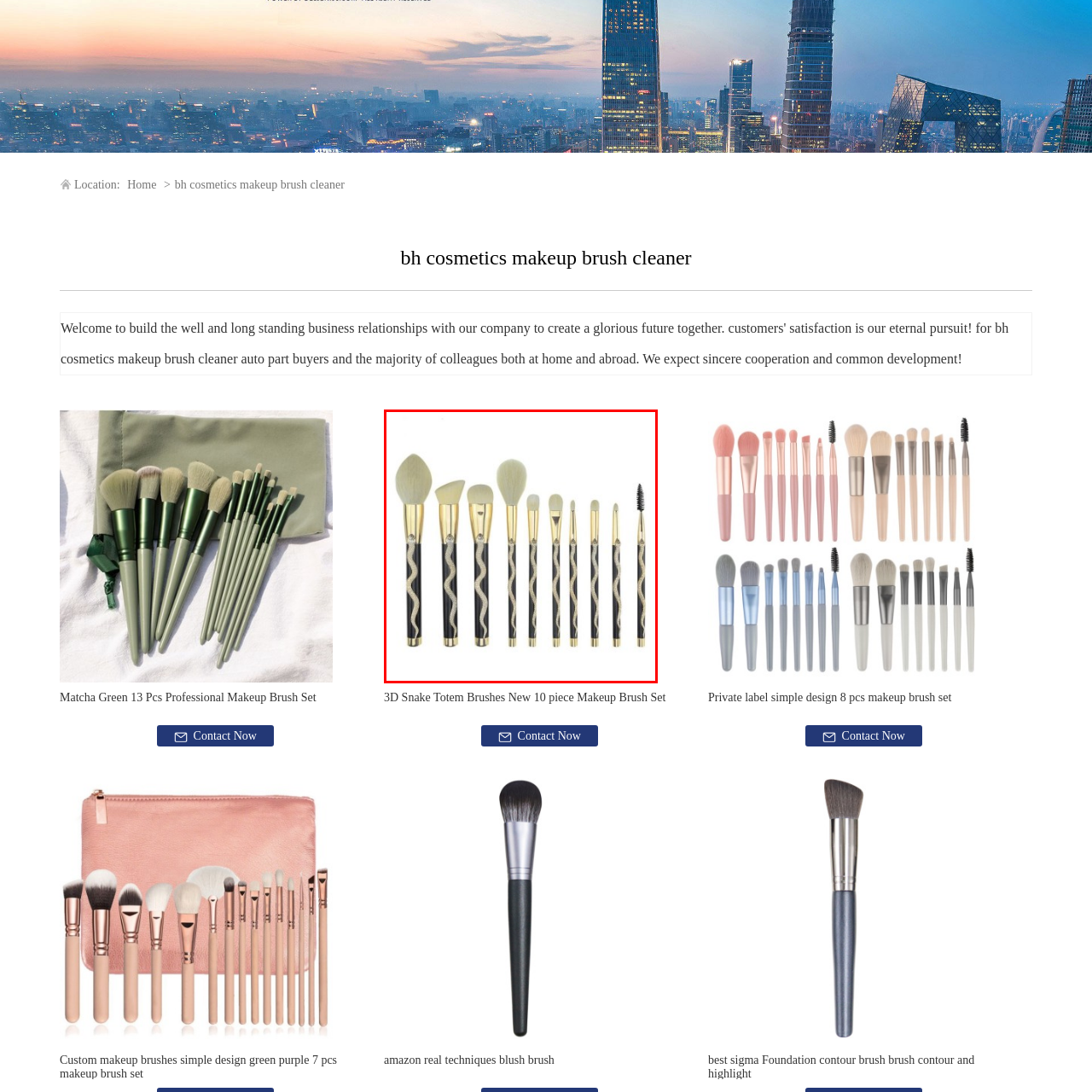Describe in detail the portion of the image that is enclosed within the red boundary.

Introducing the **3D Snake Totem Brushes New 10 Piece Makeup Brush Set**. This elegant collection features ten meticulously designed brushes, each adorned with a striking snake motif along the handle. The brushes vary in shape and size, making them versatile tools for applying makeup with precision and flair. 

With fluffy powder and foundation brushes, alongside finer detail brushes for eyes and lips, this set caters to all your makeup application needs. The luxurious gold accents add a touch of sophistication, making this set not only functional but also a stylish addition to your beauty arsenal. Perfect for makeup enthusiasts or professionals looking to elevate their artistry, this set embodies both beauty and practicality.